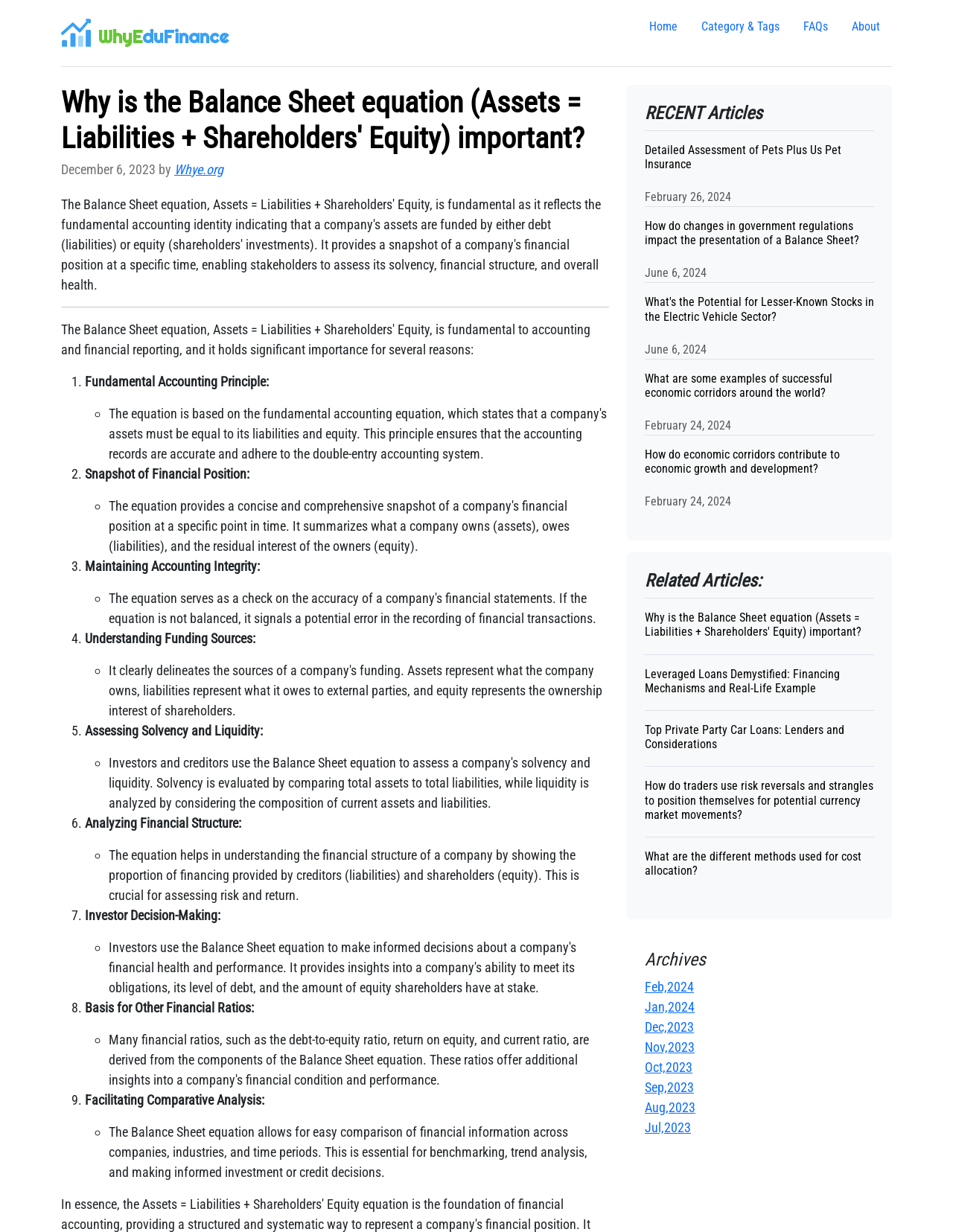Using a single word or phrase, answer the following question: 
What is the importance of the Balance Sheet equation?

Fundamental accounting principle